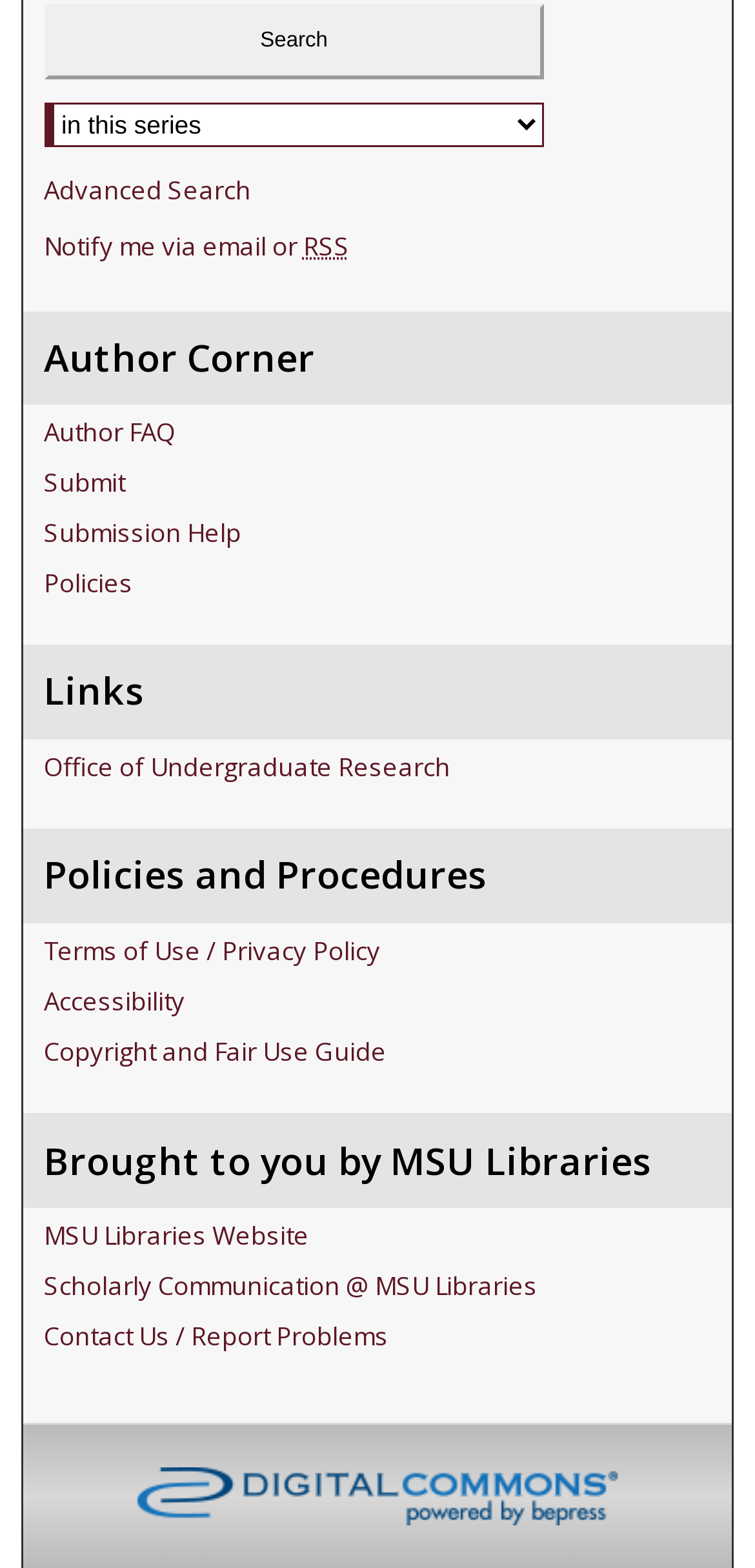Please identify the bounding box coordinates of the area I need to click to accomplish the following instruction: "Select context to search".

[0.058, 0.032, 0.721, 0.061]